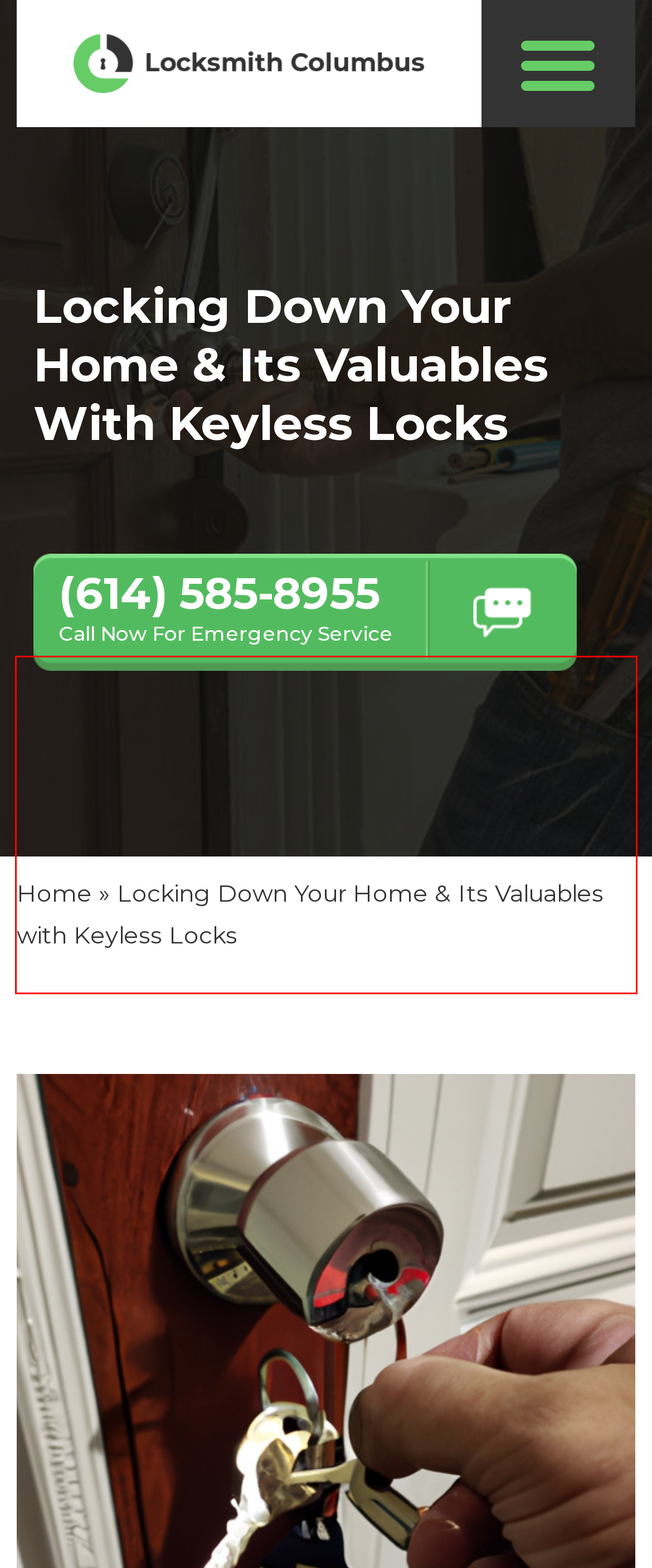Please perform OCR on the UI element surrounded by the red bounding box in the given webpage screenshot and extract its text content.

As a homeowner, your safety and security should always be top of mind. And while we’re in an increasingly digital world, traditional locks remain one of the best ways to protect your home and valuables. That’s why, as a locksmith with more than 20 years of experience, I believe in educating my clients on two key trends in the security industry — keyless lock systems and smart locks.